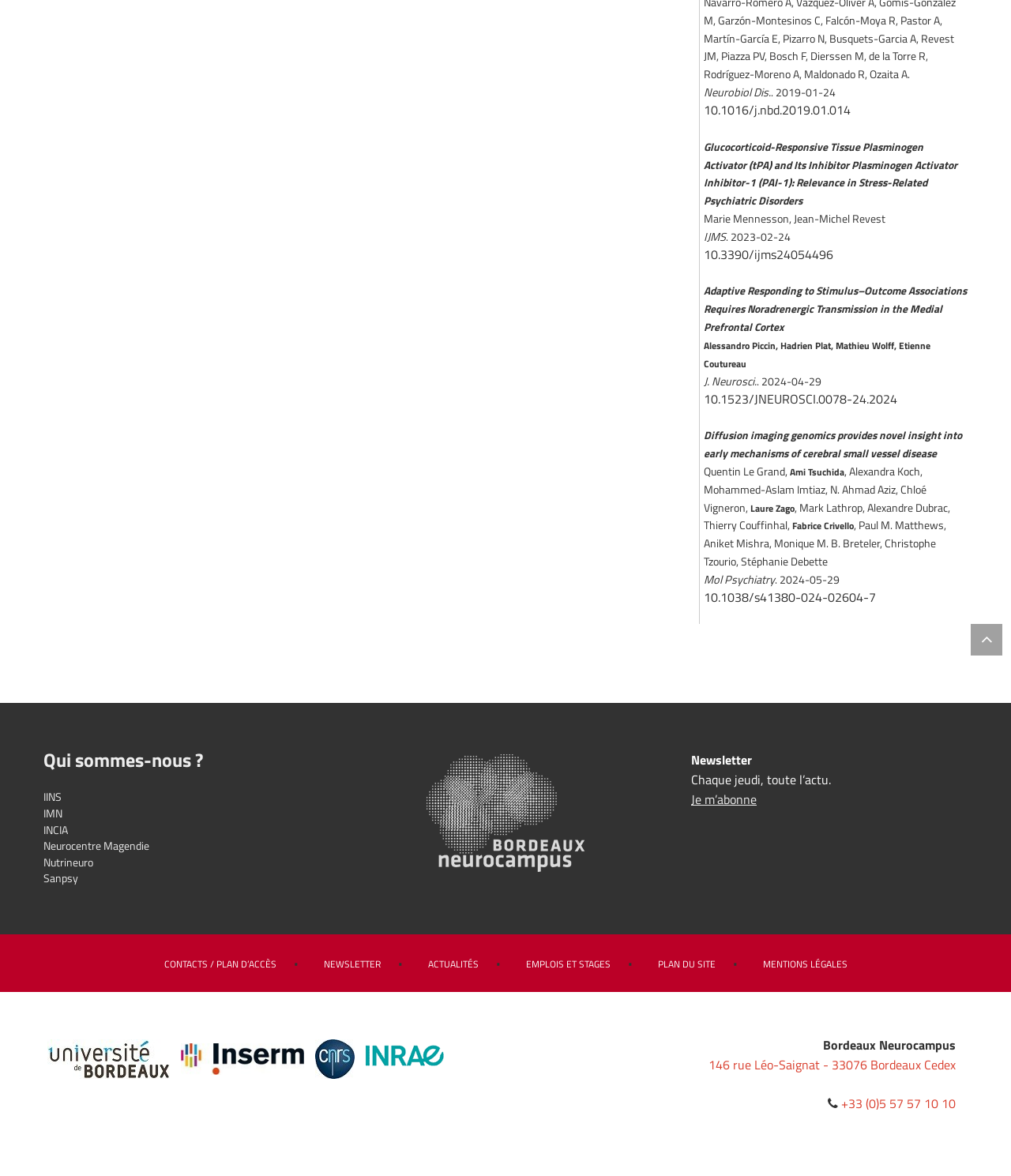Answer the following query with a single word or phrase:
What is the title of the newsletter section?

Newsletter